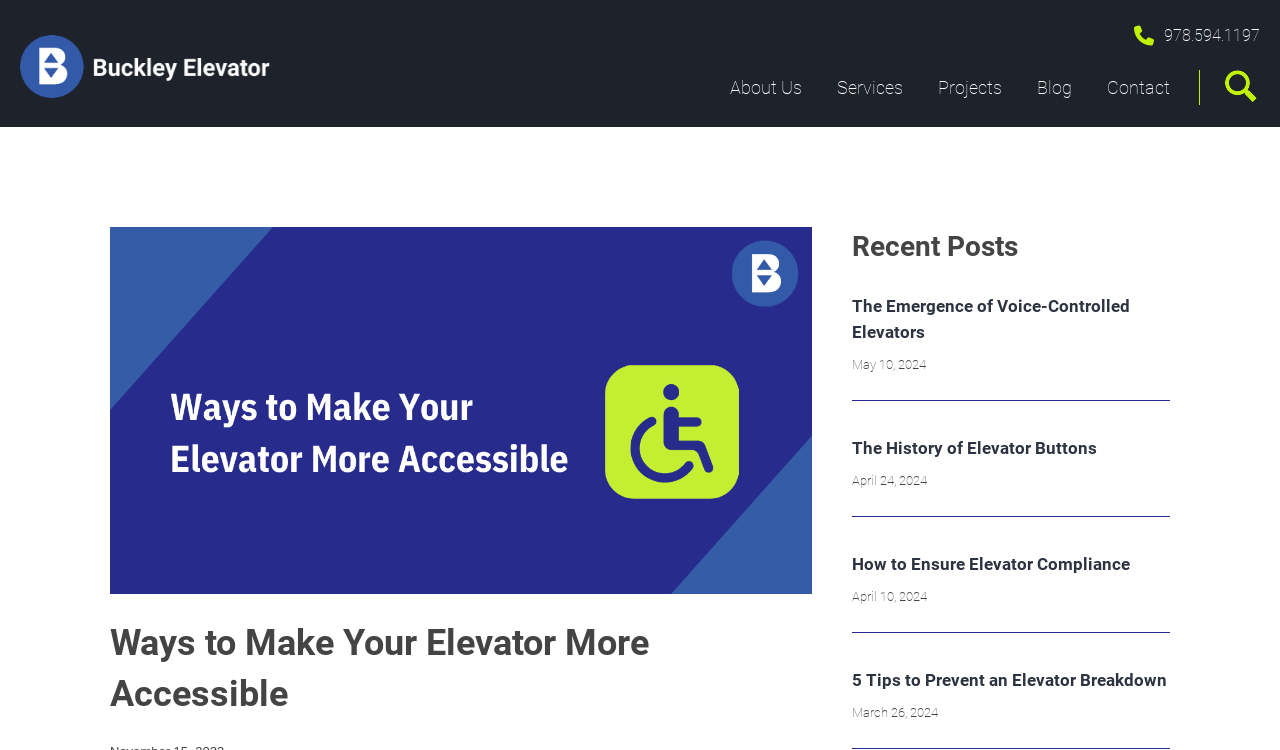Locate the bounding box coordinates of the element to click to perform the following action: 'Click the logo'. The coordinates should be given as four float values between 0 and 1, in the form of [left, top, right, bottom].

[0.016, 0.112, 0.211, 0.129]